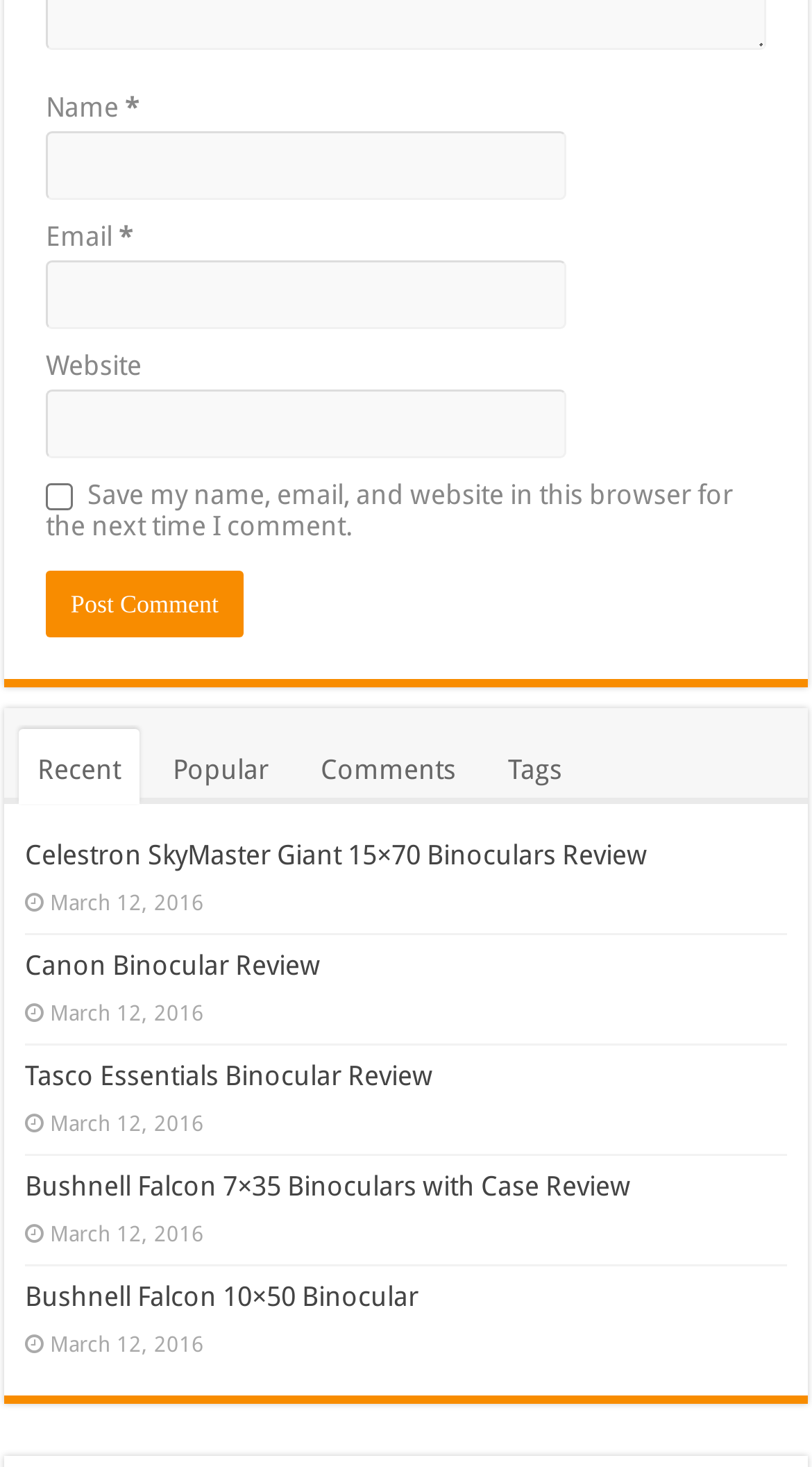Provide a brief response to the question below using a single word or phrase: 
What is the function of the 'Post Comment' button?

To submit a comment